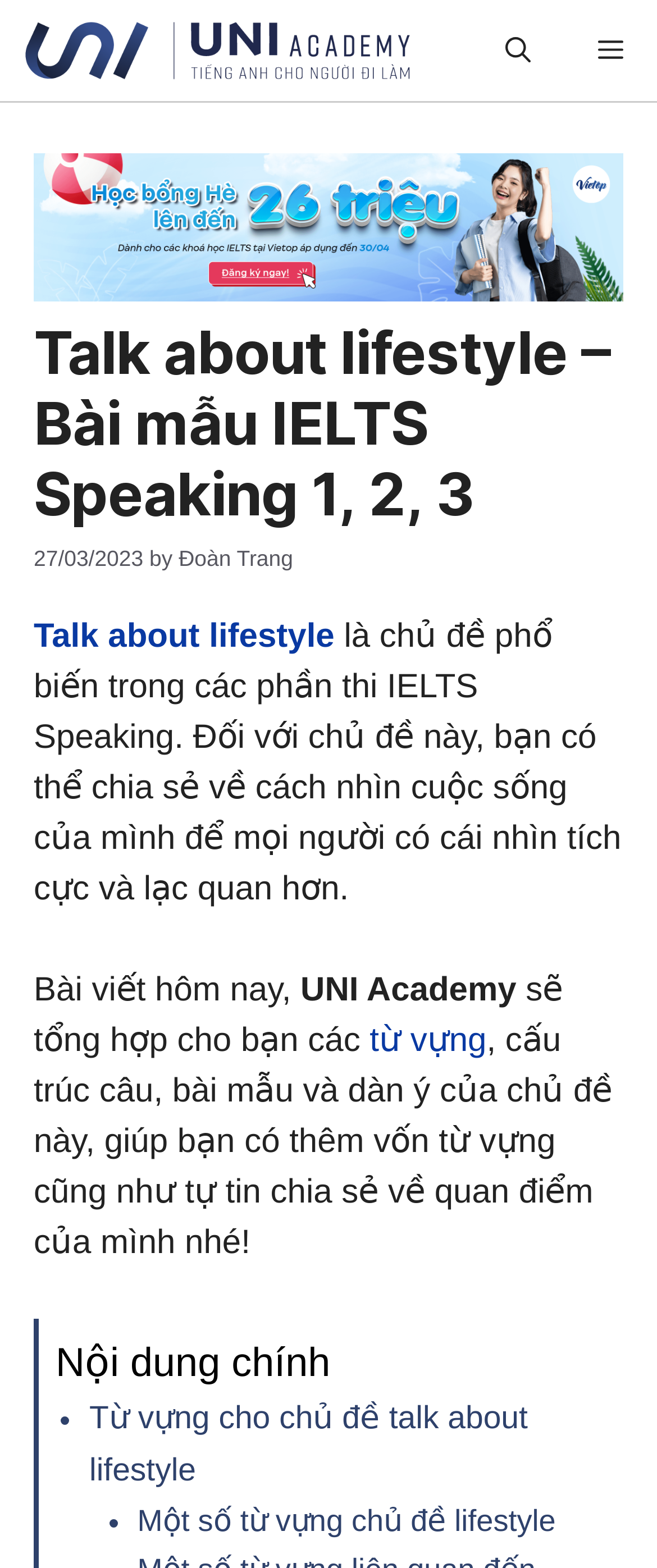Locate the bounding box coordinates of the element I should click to achieve the following instruction: "Click the UNI Academy logo".

[0.026, 0.0, 0.637, 0.064]